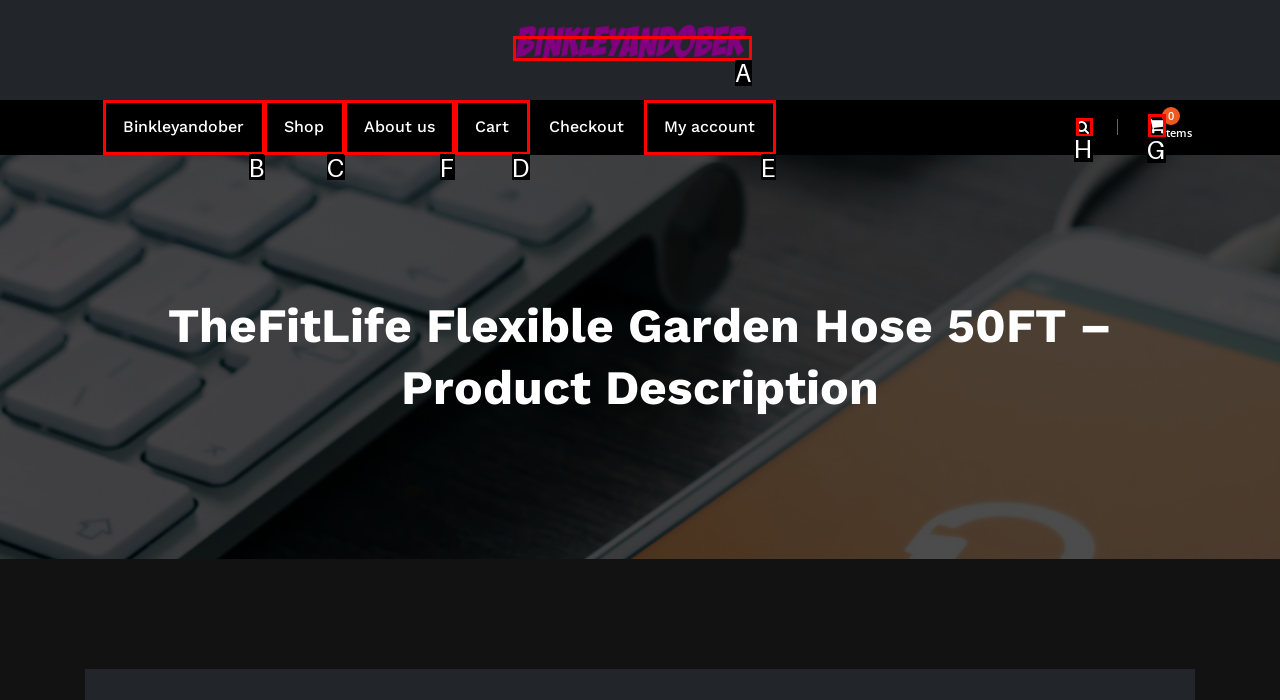Provide the letter of the HTML element that you need to click on to perform the task: learn about us.
Answer with the letter corresponding to the correct option.

F